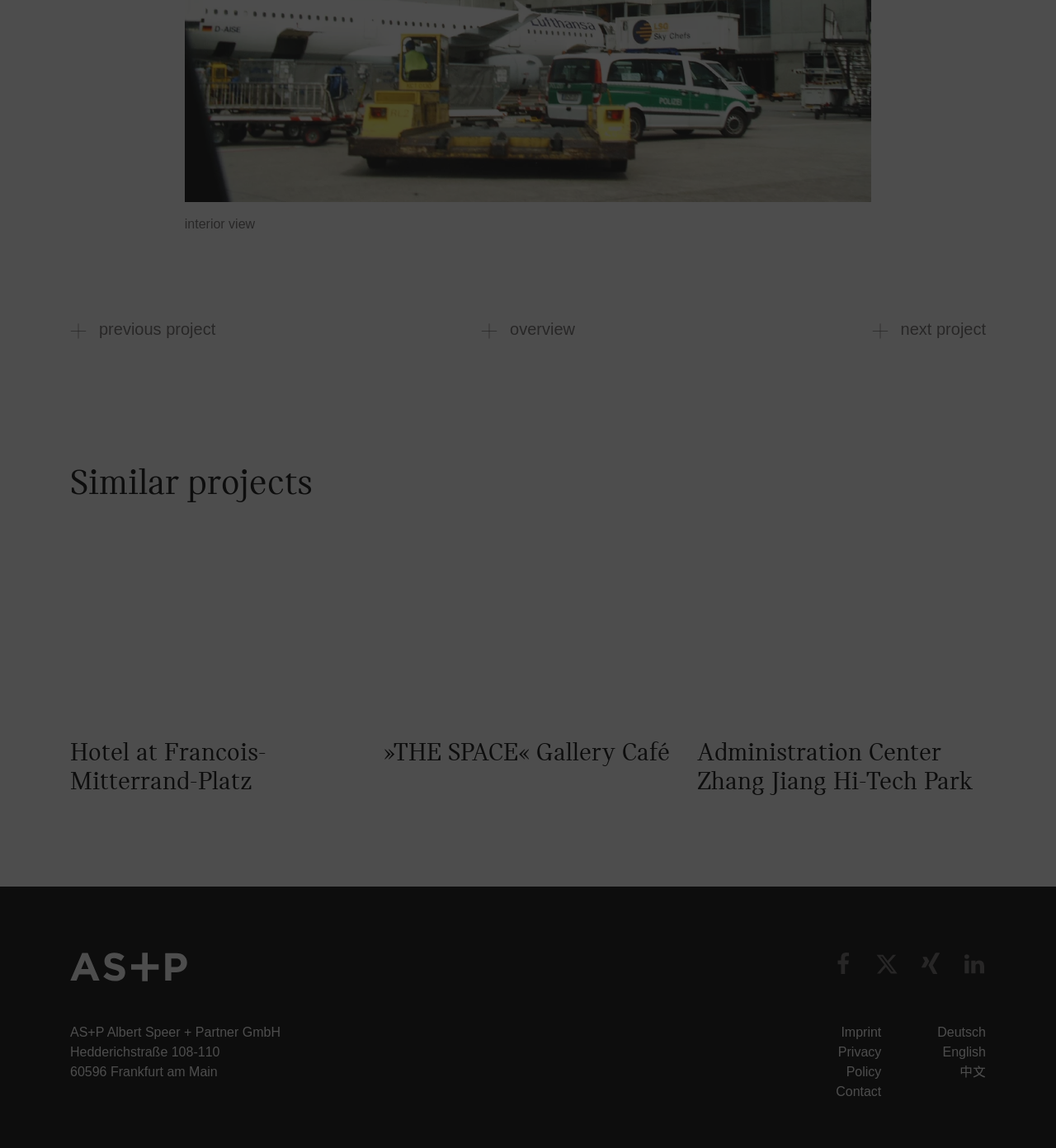Observe the image and answer the following question in detail: What is the address of the company?

The address can be found in the group element with the StaticText 'Hedderichstraße 108-110' at coordinates [0.066, 0.91, 0.208, 0.922] and '60596 Frankfurt am Main' at coordinates [0.066, 0.928, 0.206, 0.94].